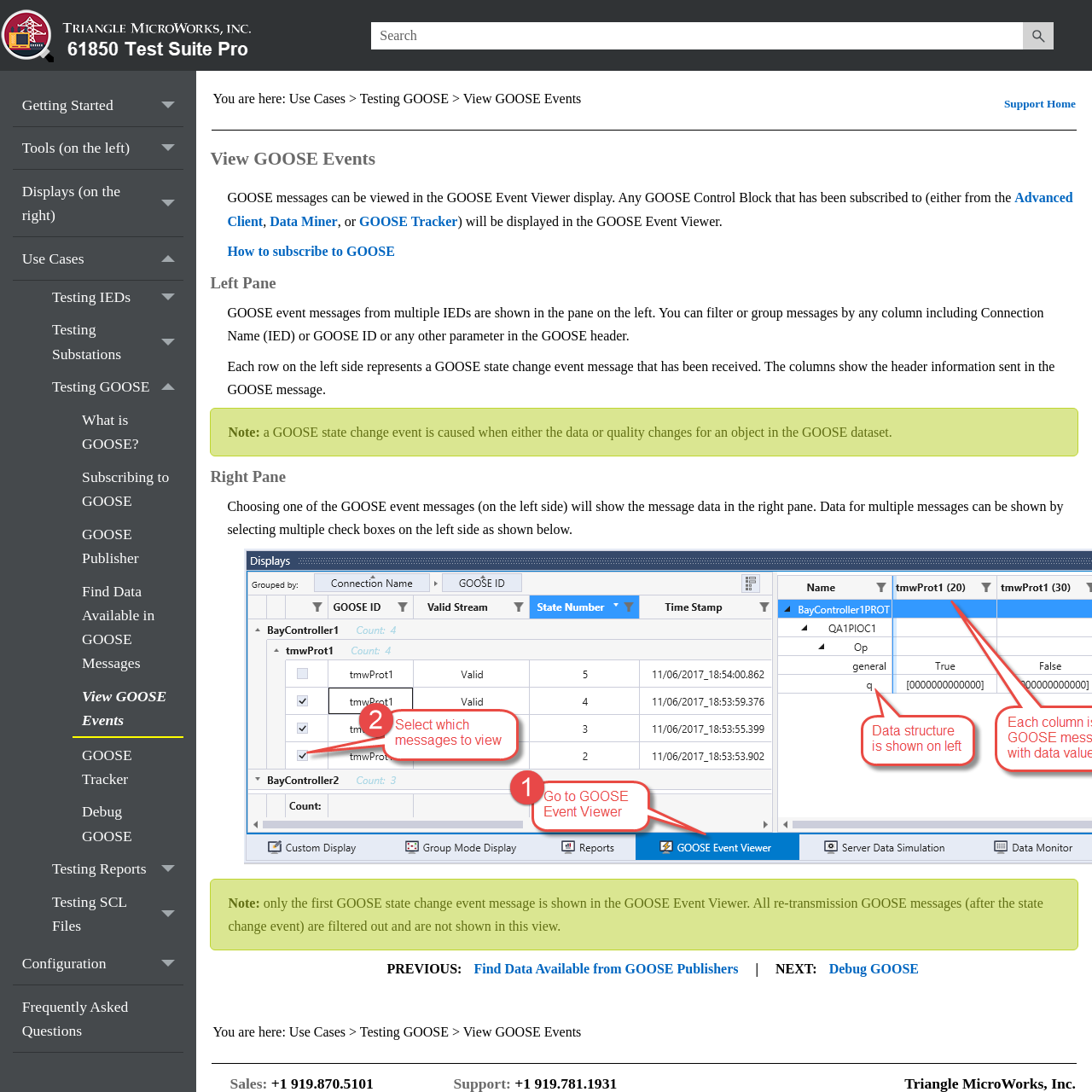Respond with a single word or phrase to the following question:
What happens when a GOOSE state change event occurs?

Data or quality changes